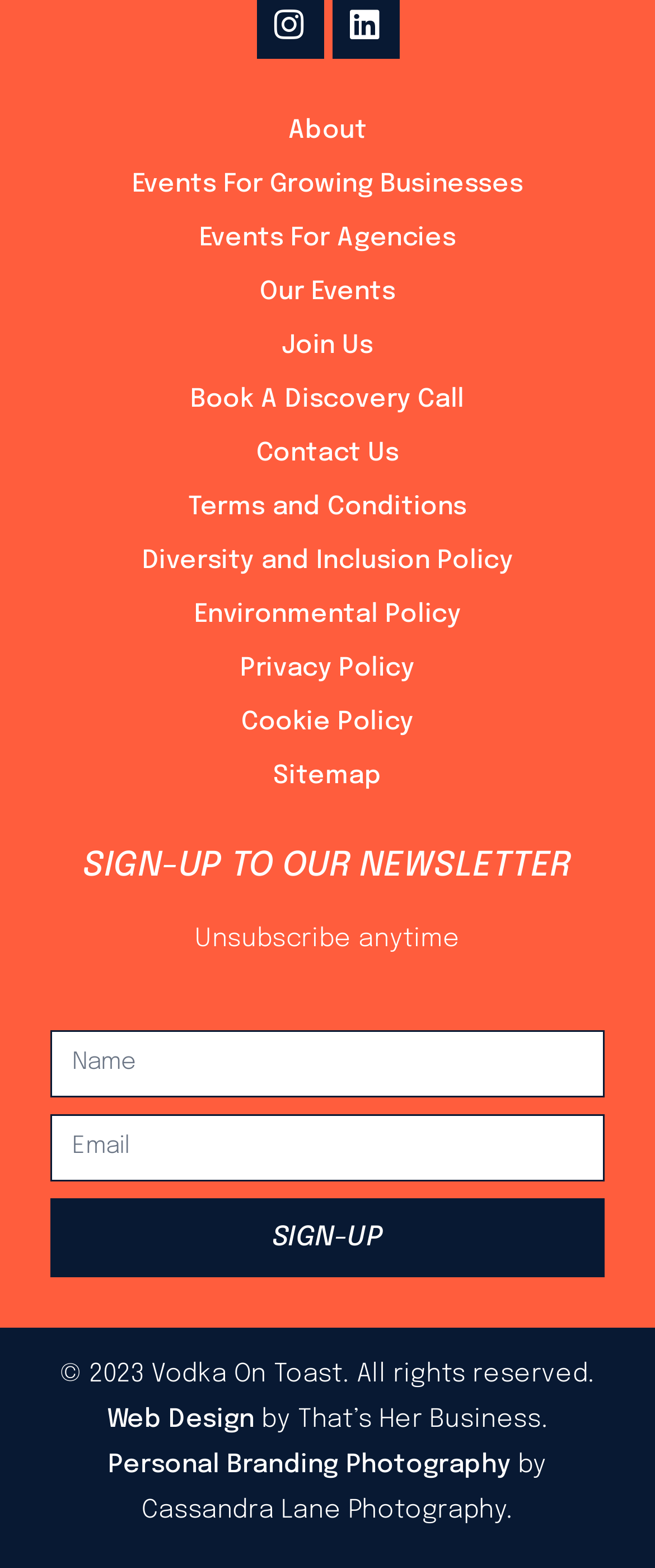Provide your answer to the question using just one word or phrase: What is the copyright year?

2023